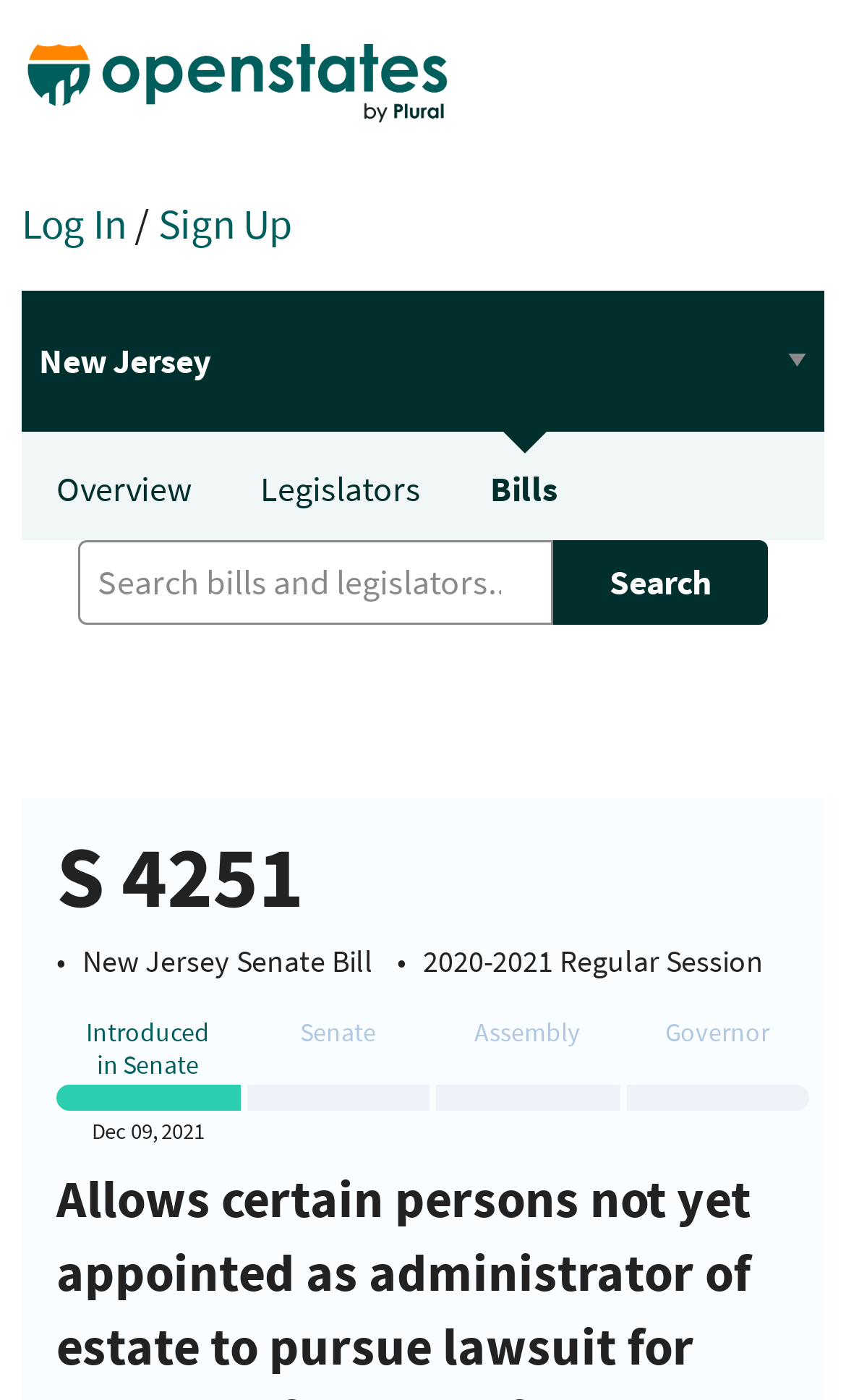What is the name of the bill?
Using the image, give a concise answer in the form of a single word or short phrase.

S 4251